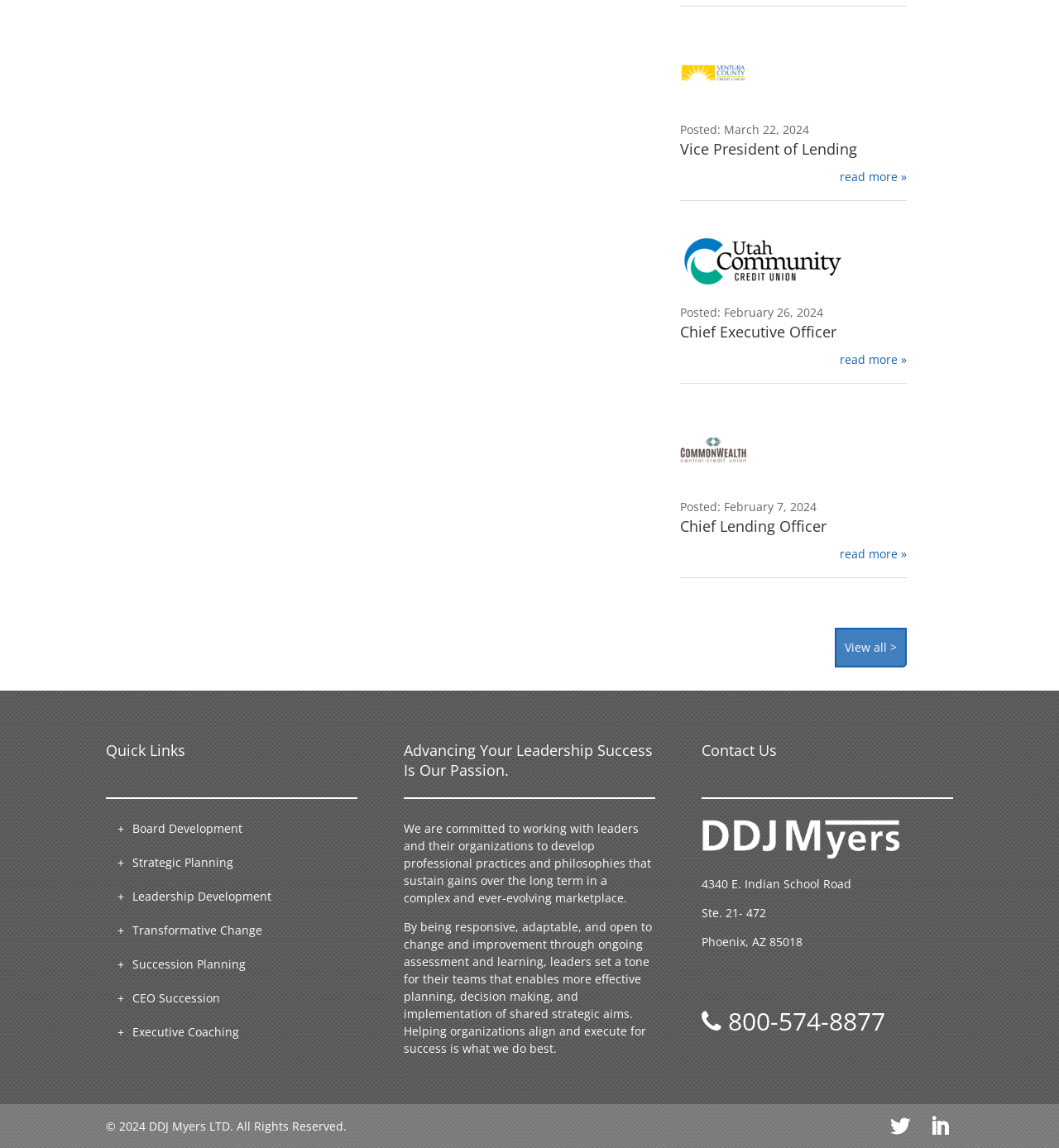Identify the bounding box coordinates of the clickable section necessary to follow the following instruction: "View all job postings". The coordinates should be presented as four float numbers from 0 to 1, i.e., [left, top, right, bottom].

[0.788, 0.547, 0.856, 0.581]